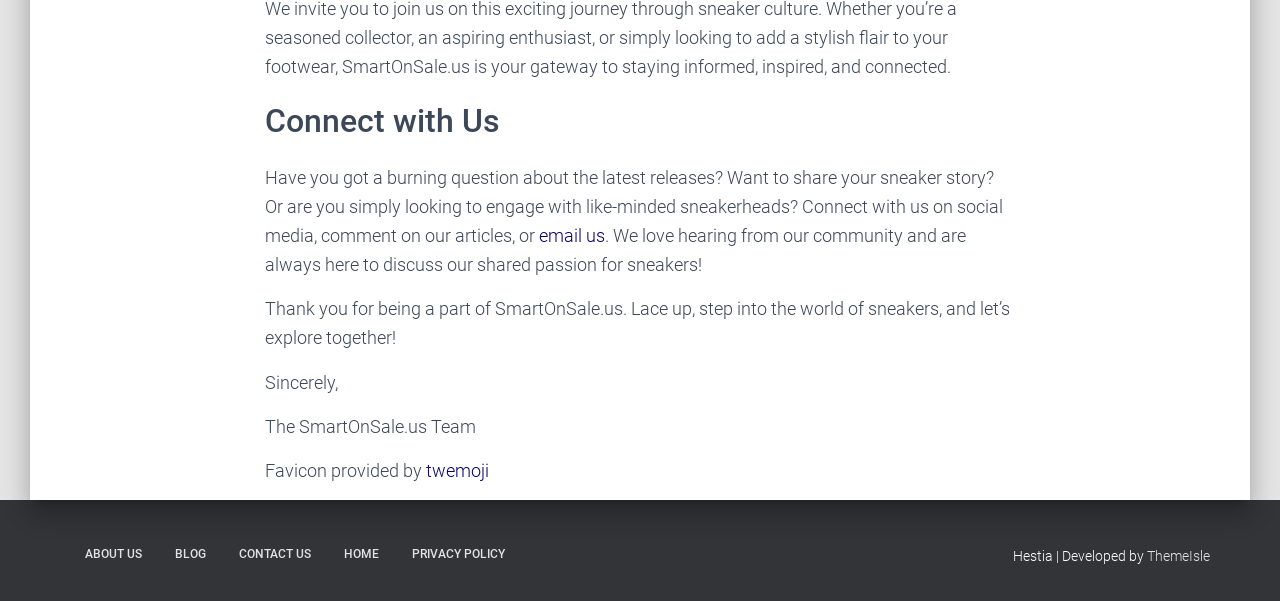Using the given description, provide the bounding box coordinates formatted as (top-left x, top-left y, bottom-right x, bottom-right y), with all values being floating point numbers between 0 and 1. Description: twemoji

[0.333, 0.765, 0.382, 0.8]